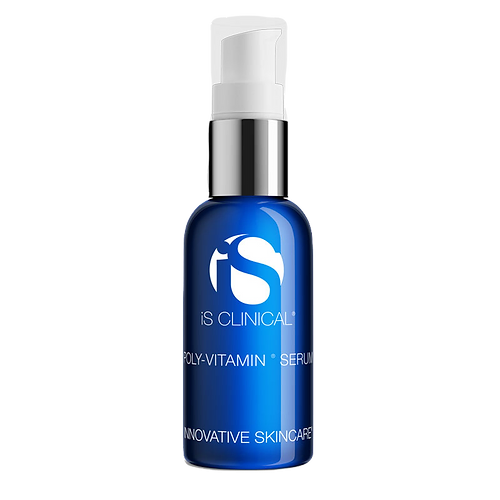Illustrate the scene in the image with a detailed description.

This image showcases the iS Clinical Poly-Vitamin Serum, a luxurious skincare product designed to provide intensive reparative, hydrating, and regenerating benefits for the skin. Housed in an elegant blue bottle with a sleek silver pump, the serum aims to deliver essential vitamins and antioxidants, addressing issues such as aging, compromised skin, and uneven tone. Its innovative formulation is particularly beneficial for dry and dehydrated skin, making it suitable for various skin types, including those with dermatitis or undergoing skin procedures. Priced at £115.00, this serum promises significant improvements in skin elasticity and tone, helping to revitalize and rejuvenate the complexion.